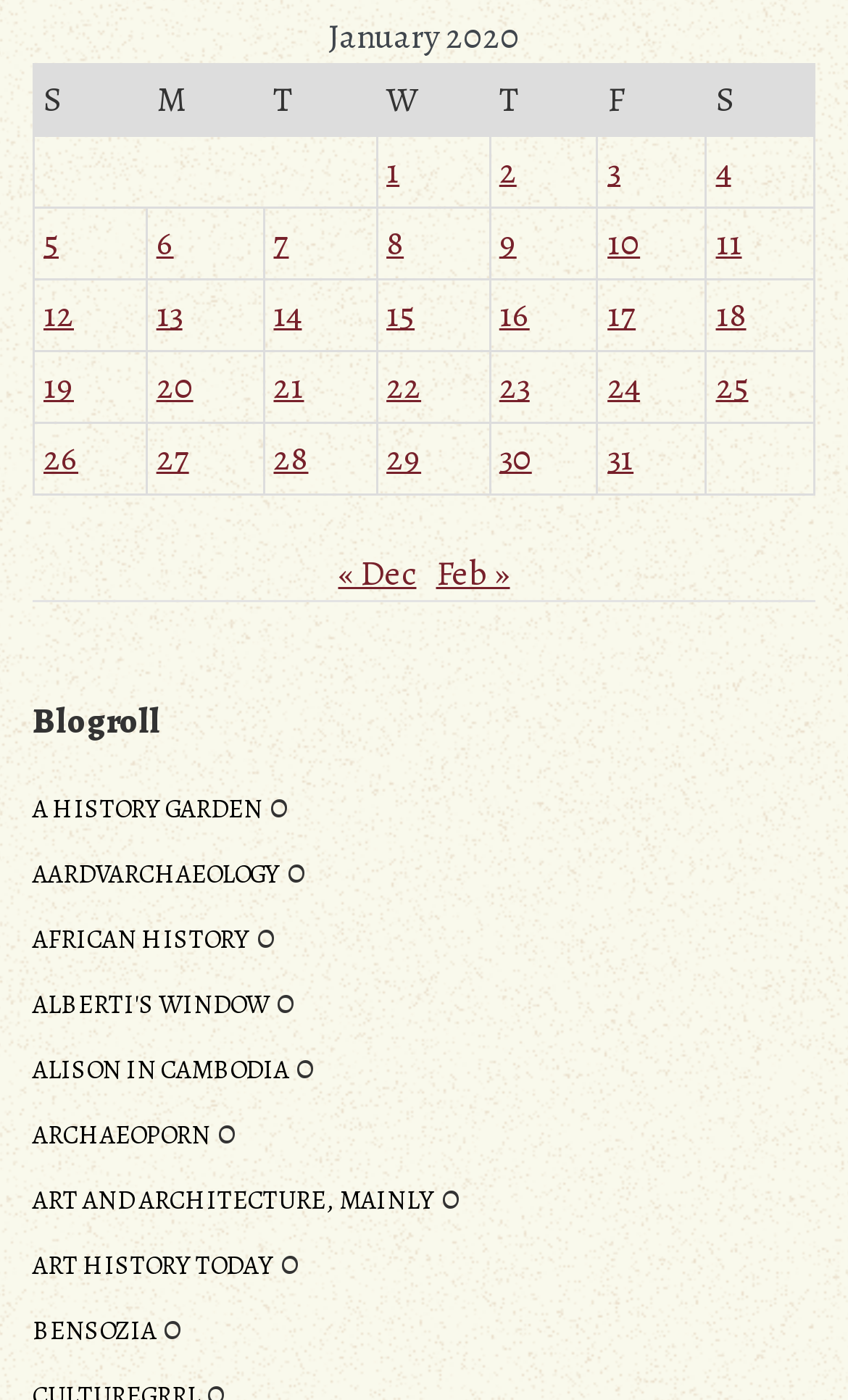What is the month displayed in the table?
Please give a detailed answer to the question using the information shown in the image.

The table caption is 'January 2020', which indicates that the month displayed in the table is January.